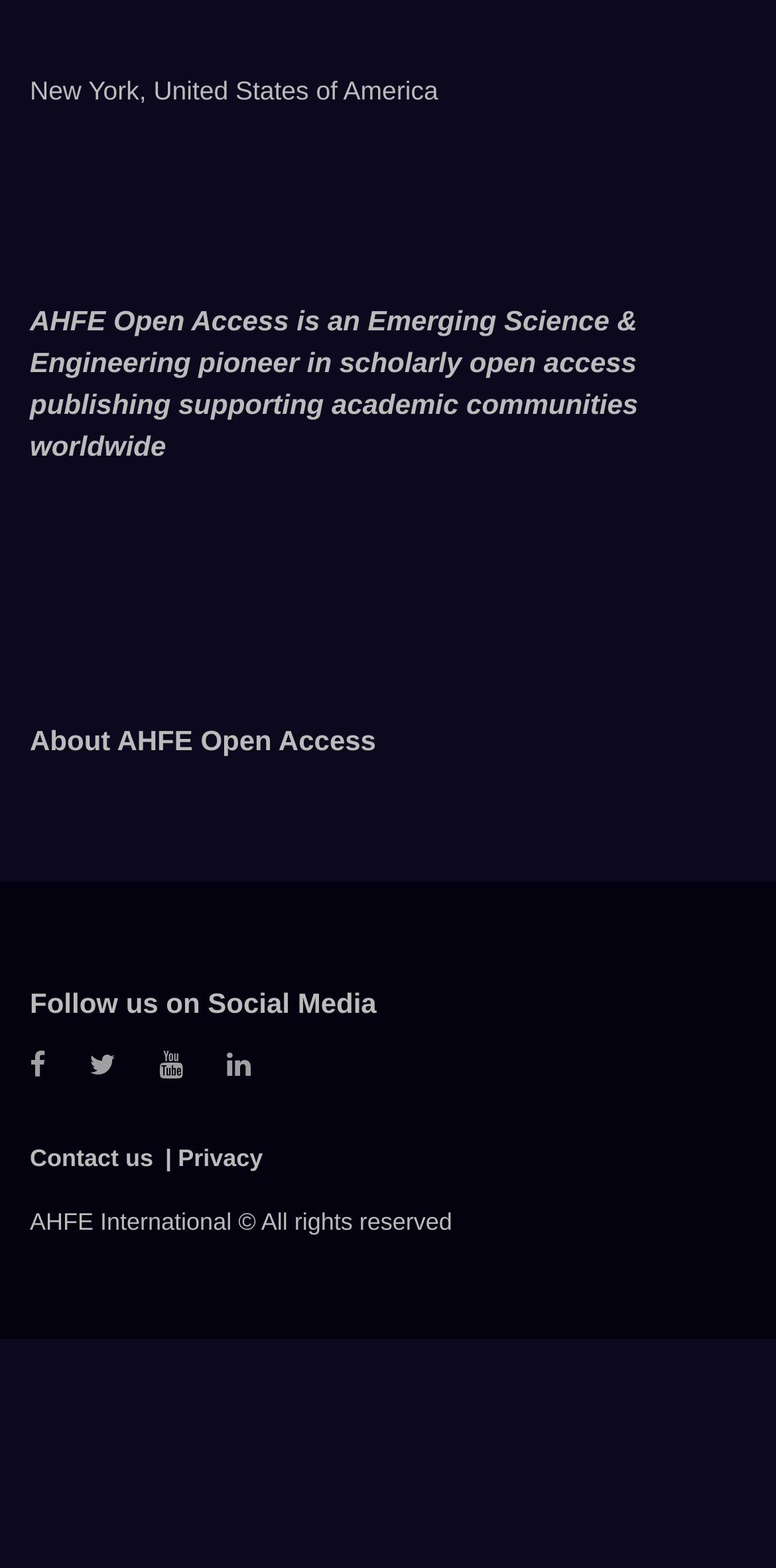Carefully observe the image and respond to the question with a detailed answer:
What is the location mentioned?

The location mentioned is 'New York, United States of America' which is written in a static text element at the top of the webpage.